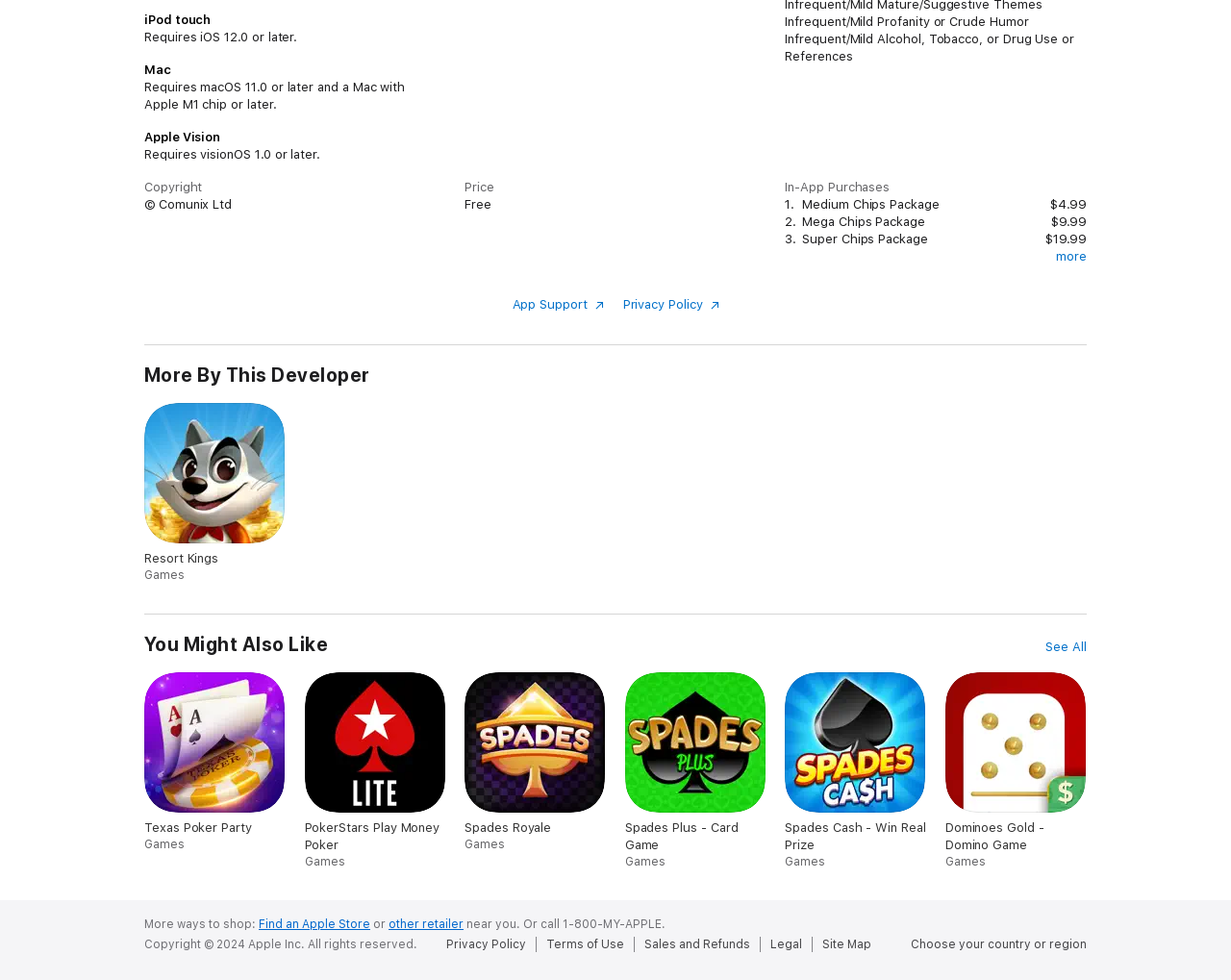Please identify the bounding box coordinates for the region that you need to click to follow this instruction: "Purchase Medium Chips Package".

[0.652, 0.201, 0.763, 0.215]